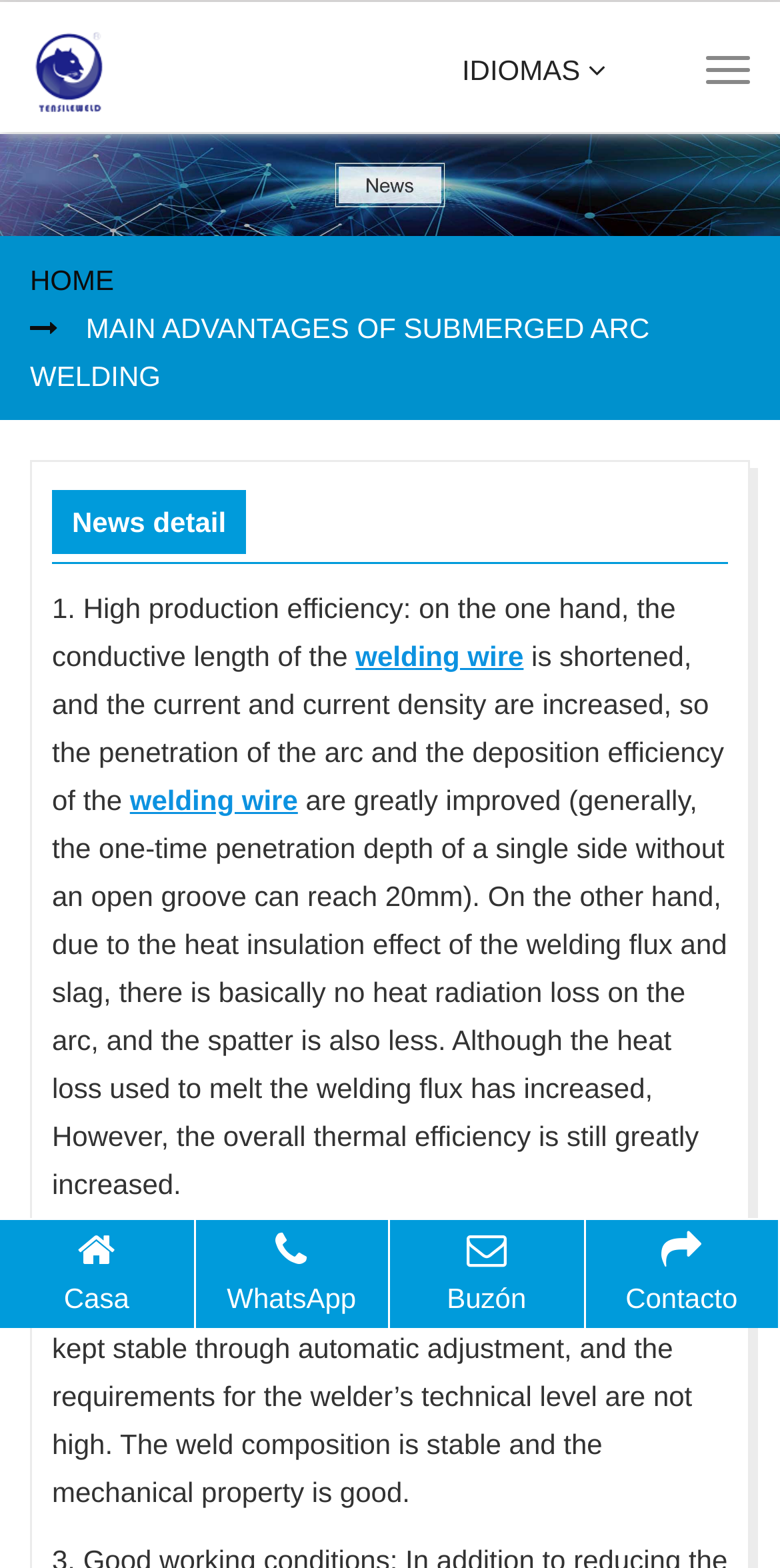What is the typical penetration depth of a single side without an open groove?
Based on the image, respond with a single word or phrase.

20mm